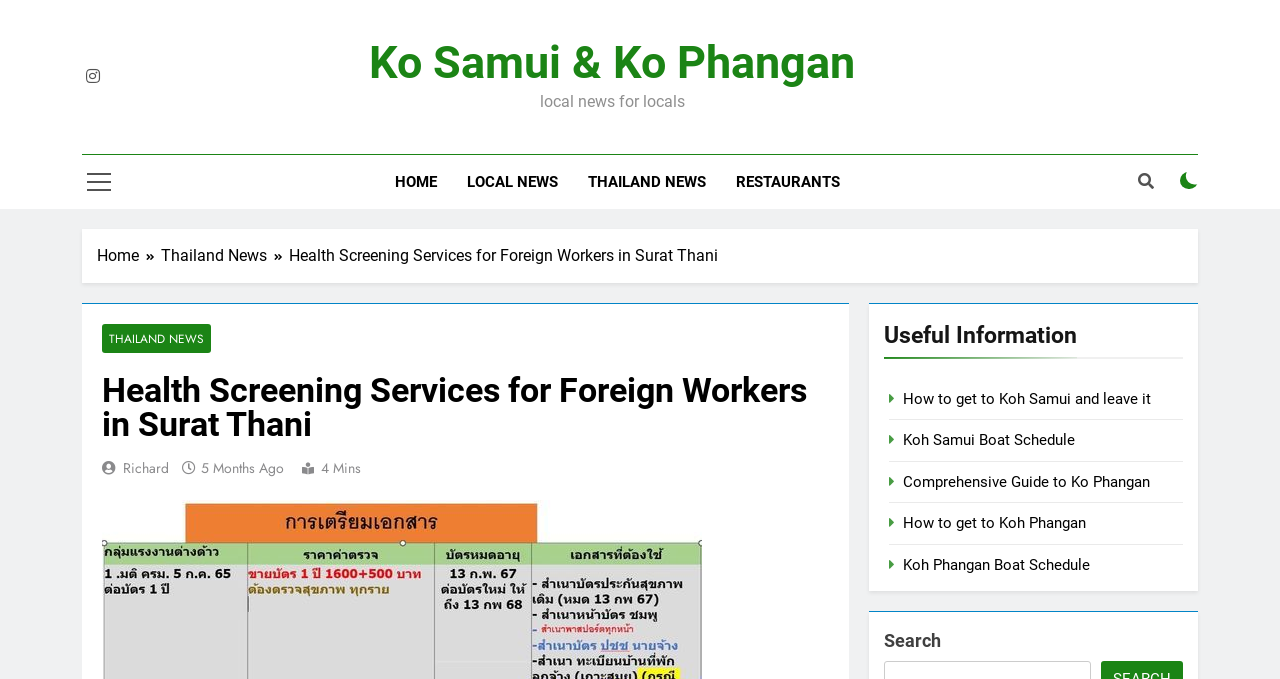What type of information is provided in the 'Useful Information' section?
Craft a detailed and extensive response to the question.

The question asks about the type of information provided in the 'Useful Information' section. By analyzing the links provided in this section, such as 'How to get to Koh Samui and leave it' and 'Comprehensive Guide to Ko Phangan', we can infer that the 'Useful Information' section provides travel guides and related information.